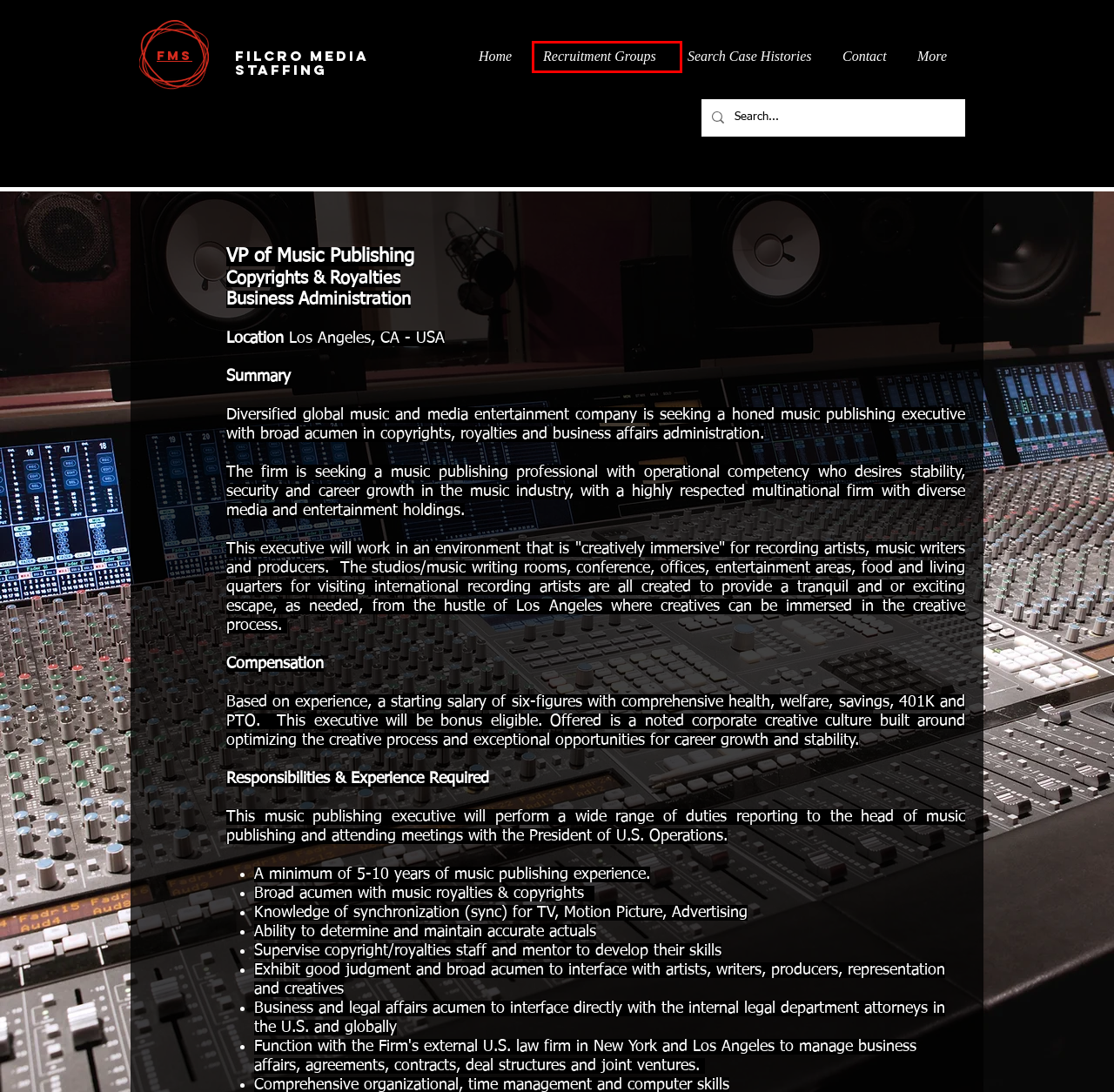Examine the screenshot of the webpage, which has a red bounding box around a UI element. Select the webpage description that best fits the new webpage after the element inside the red bounding box is clicked. Here are the choices:
A. Filcro Media Staffing | Executive Search Case Histories
B. Broadcasting Executive Search Firms Filcro Media Staffing
C. Case Histories | Filcro Media Staffing  Media  Broadcasting Executive Search
D. Client Reviews | digital-recruiters
E. Director Music Publishing and A&R Jobs | Digital-Recruiters.com
F. Filcro Media Staffing | Filcro Media Staffing Home
G. Filcro Media Staffing | Media Executive Search  Media-Recruiters.com
H. Contact Filcro Media Staffing

G